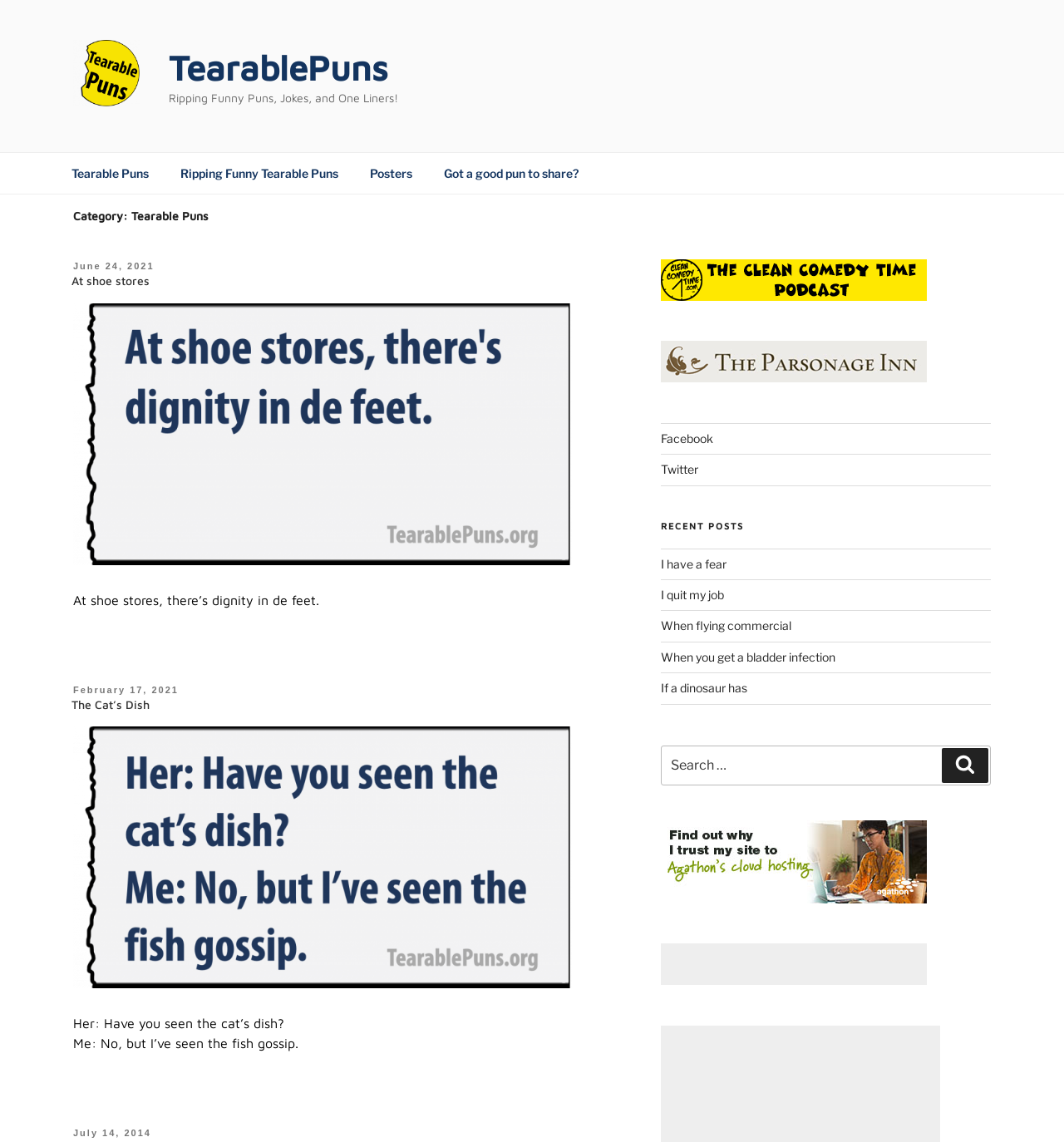Please respond to the question with a concise word or phrase:
How many recent posts are listed on the webpage?

5